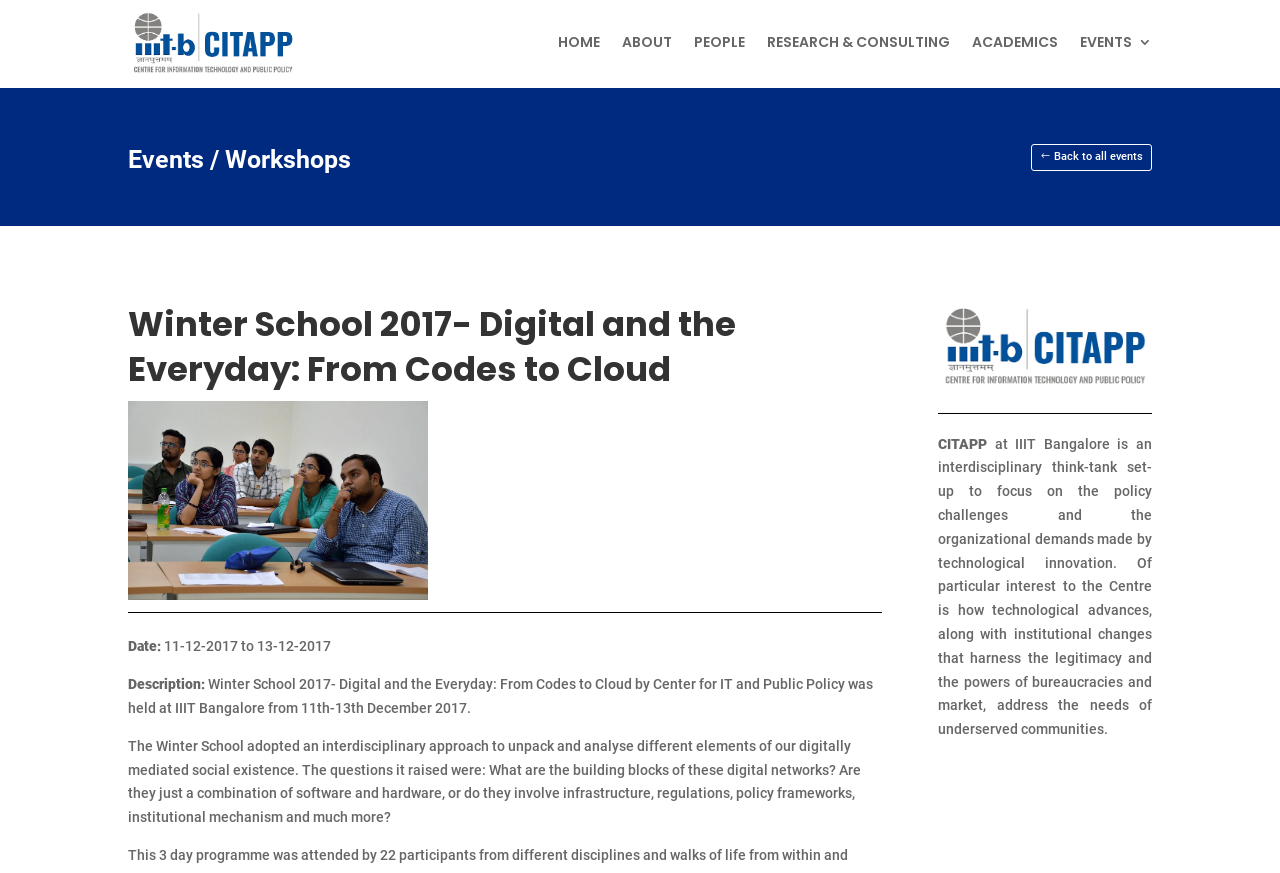What is the topic of the Winter School 2017 event?
Using the image as a reference, give an elaborate response to the question.

I found the topic of the Winter School 2017 event by looking at the heading 'Winter School 2017- Digital and the Everyday: From Codes to Cloud'.